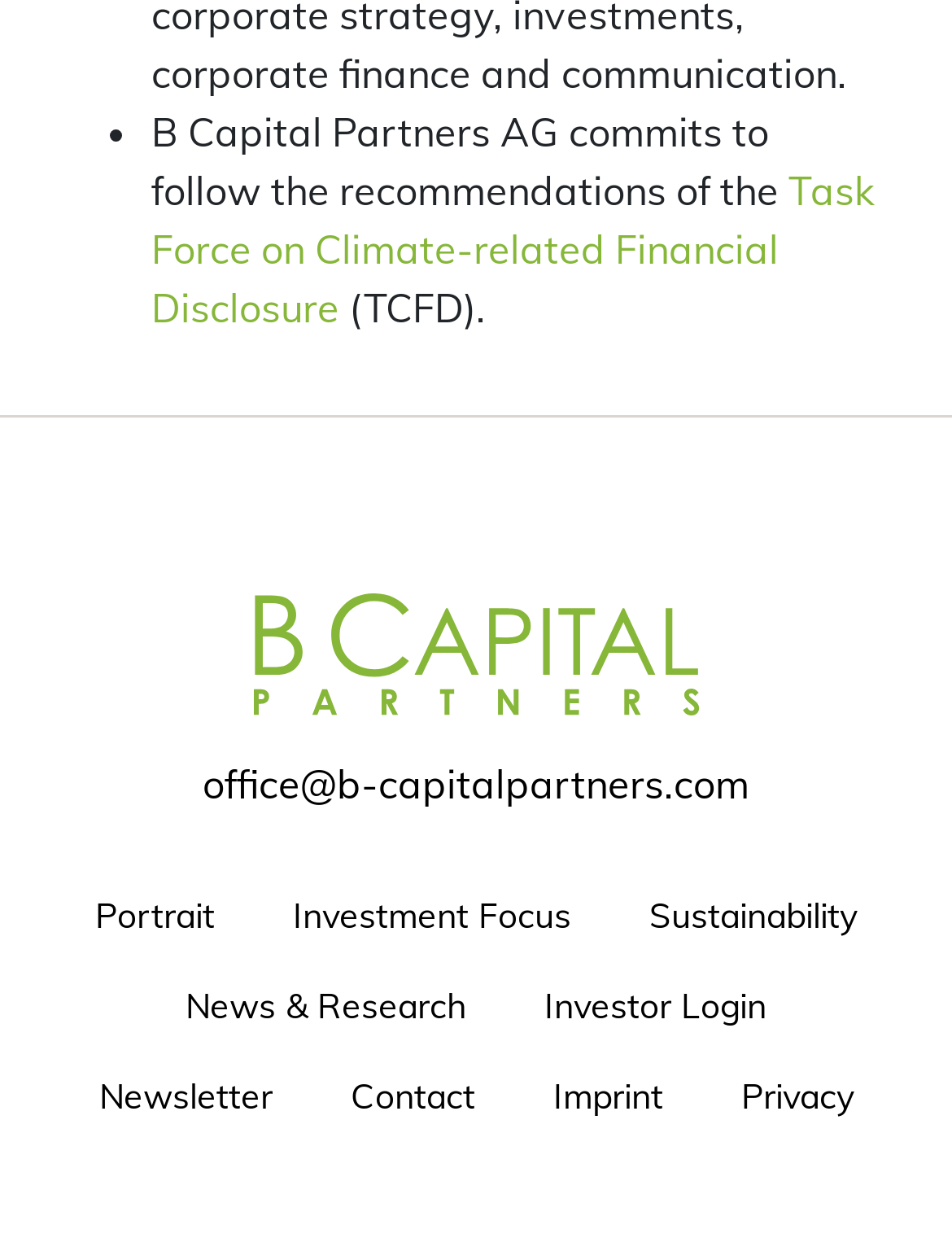Show the bounding box coordinates for the element that needs to be clicked to execute the following instruction: "Send an email to office@b-capitalpartners.com". Provide the coordinates in the form of four float numbers between 0 and 1, i.e., [left, top, right, bottom].

[0.213, 0.603, 0.787, 0.642]